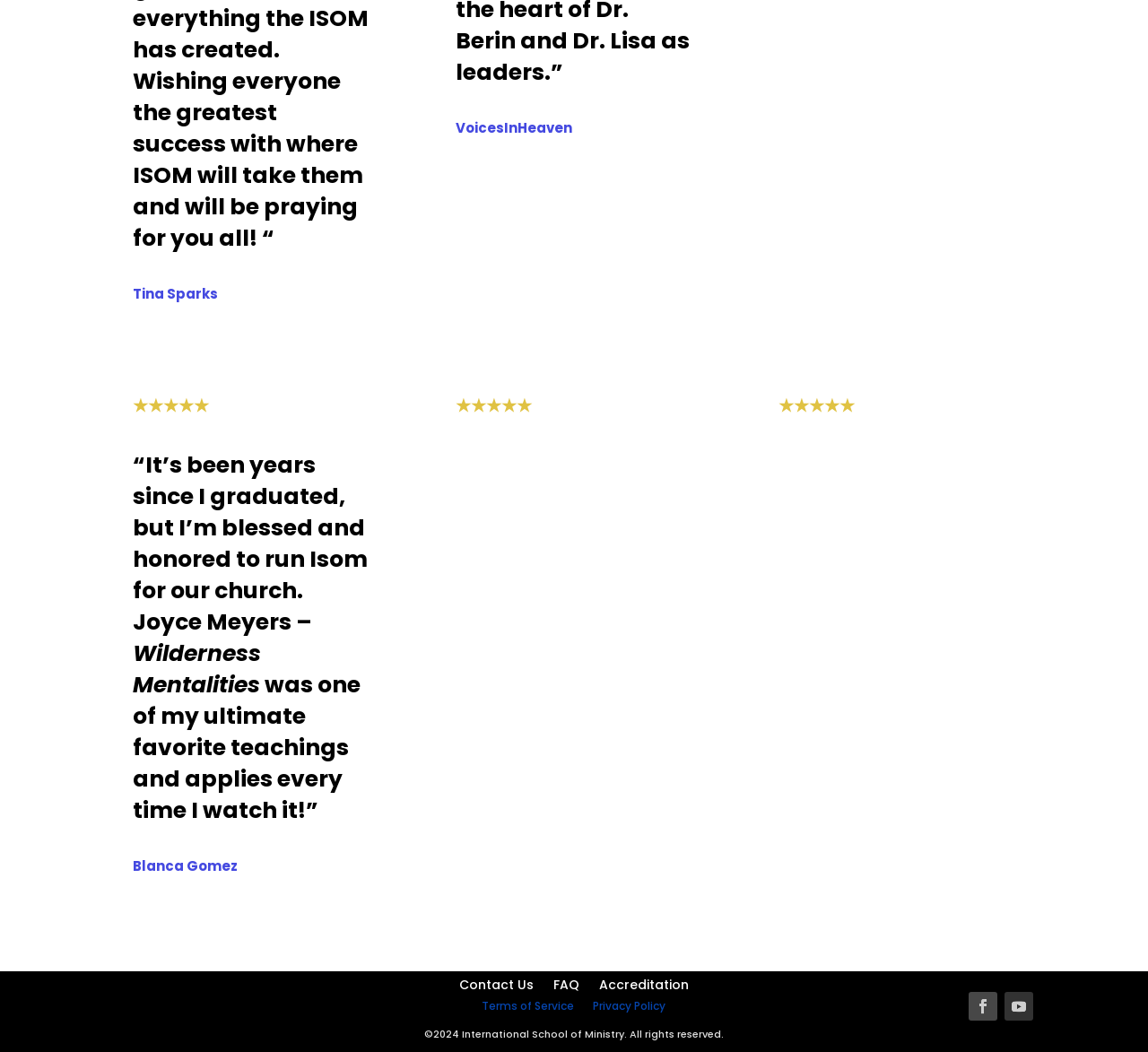What is the name of the school mentioned on the webpage?
Carefully analyze the image and provide a detailed answer to the question.

I found the copyright text '©2024 International School of Ministry. All rights reserved.' which mentions the name of the school.